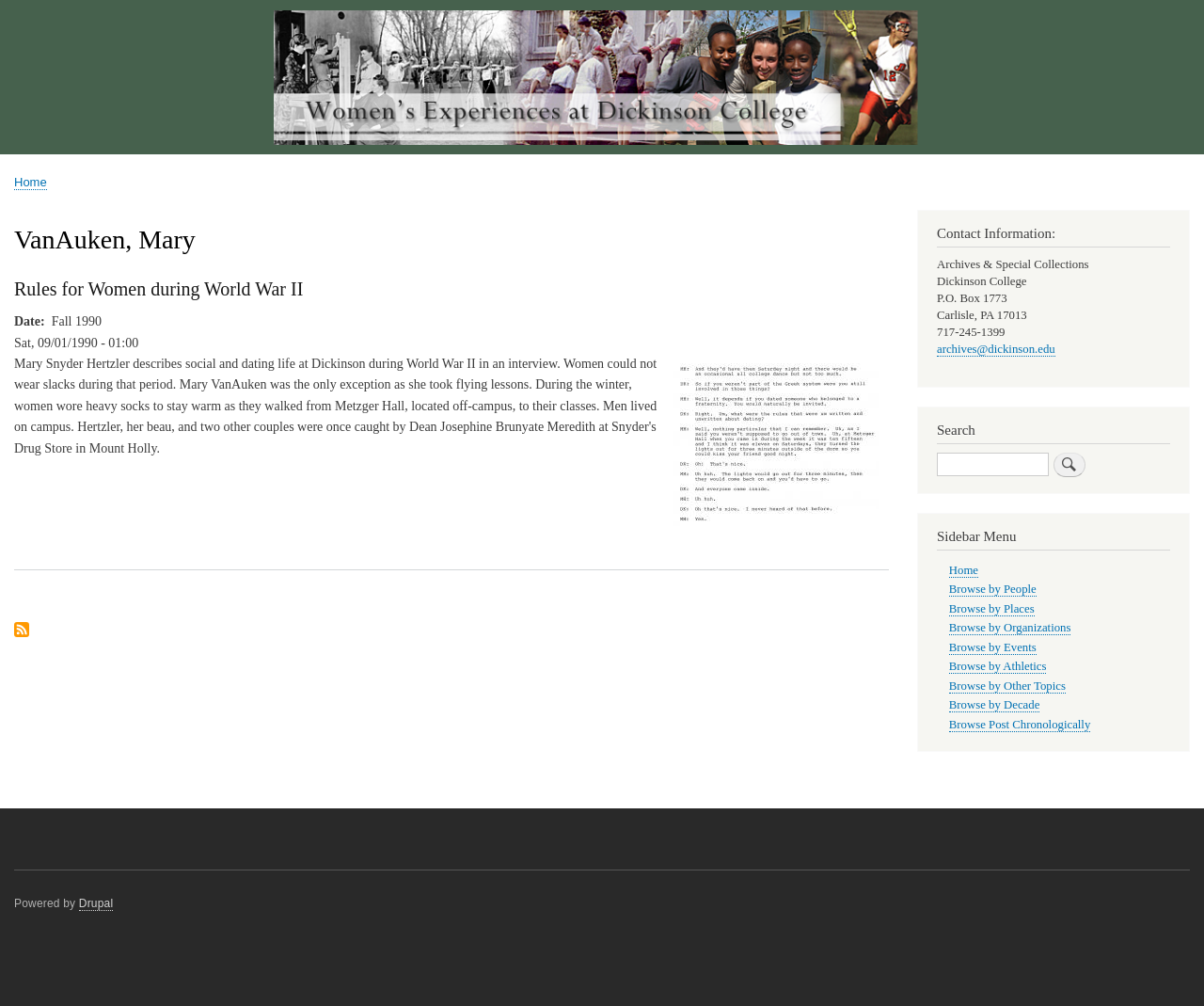Please identify the bounding box coordinates of the element I should click to complete this instruction: 'Click on the 'Home' link'. The coordinates should be given as four float numbers between 0 and 1, like this: [left, top, right, bottom].

[0.012, 0.009, 0.977, 0.149]